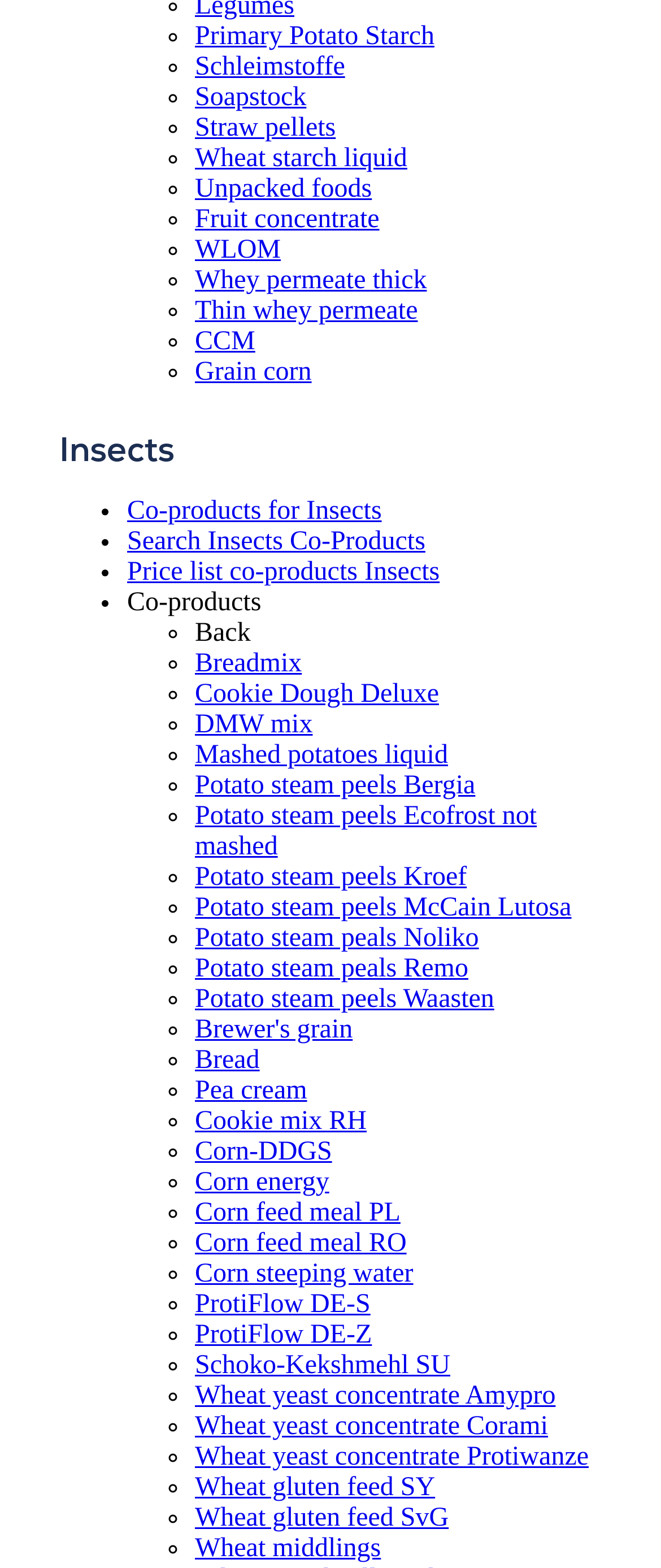Please indicate the bounding box coordinates of the element's region to be clicked to achieve the instruction: "Check Price list co-products Insects". Provide the coordinates as four float numbers between 0 and 1, i.e., [left, top, right, bottom].

[0.192, 0.355, 0.665, 0.374]